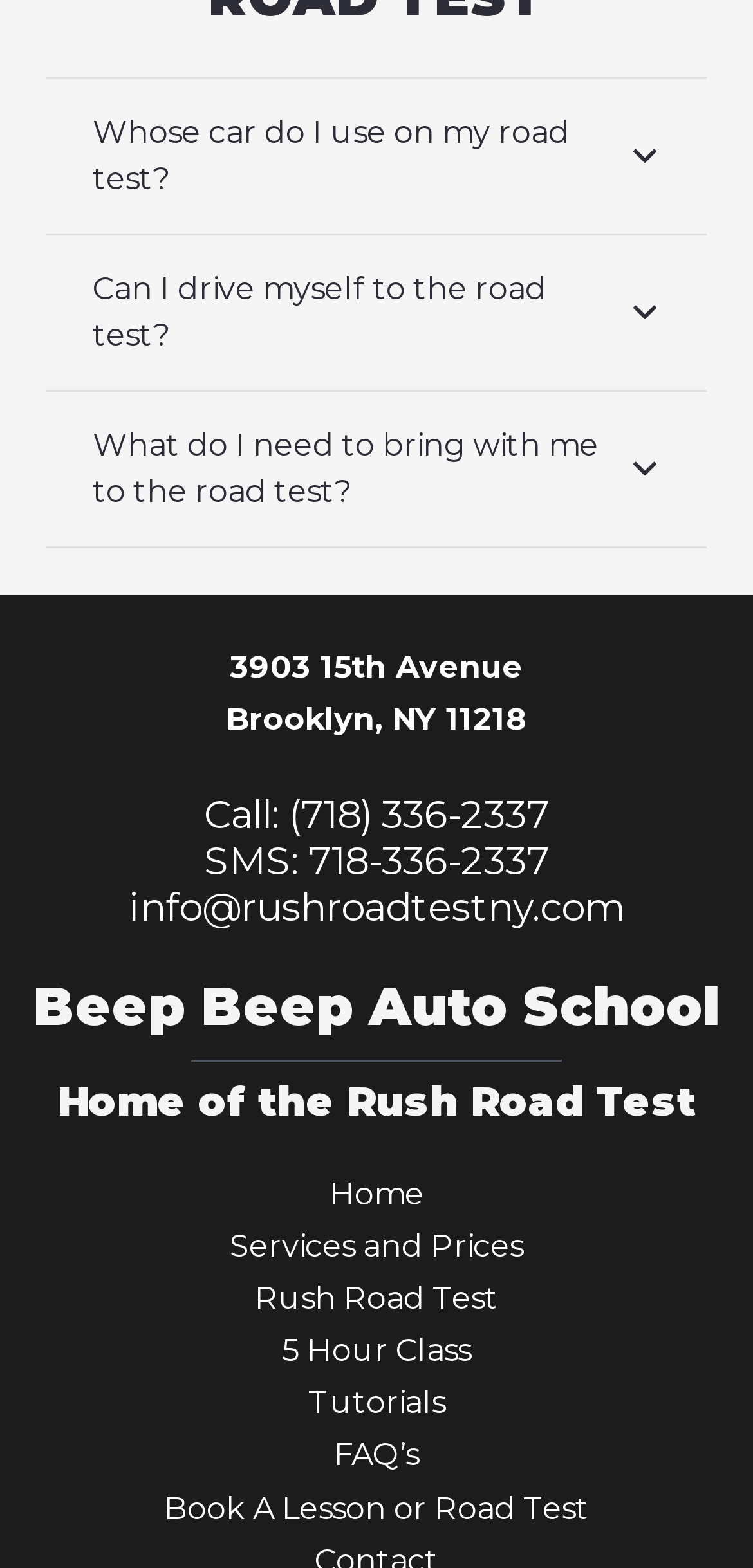Find the bounding box coordinates for the element that must be clicked to complete the instruction: "Send an SMS". The coordinates should be four float numbers between 0 and 1, indicated as [left, top, right, bottom].

[0.409, 0.534, 0.729, 0.564]